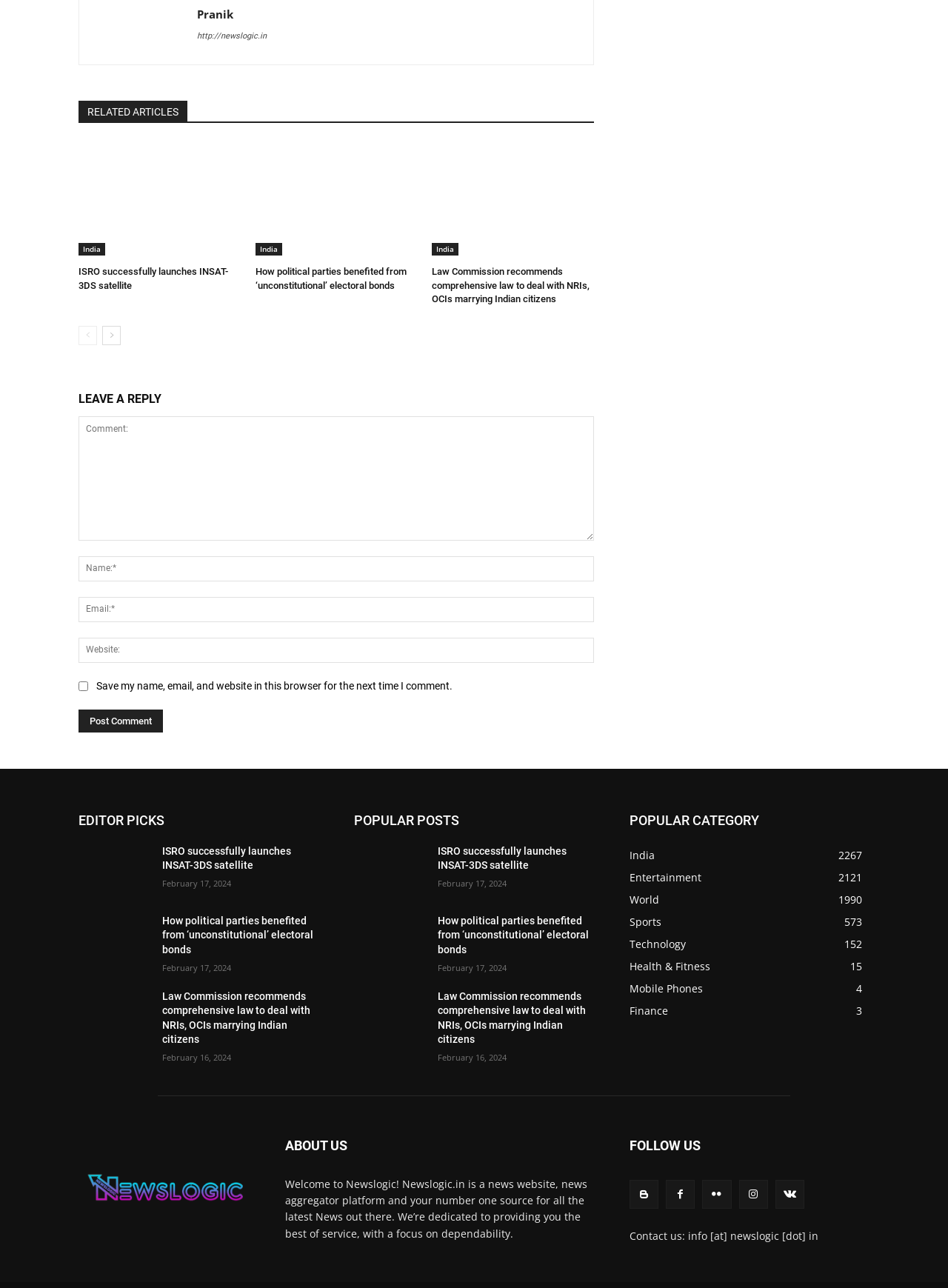Please specify the coordinates of the bounding box for the element that should be clicked to carry out this instruction: "Click on the 'ISRO successfully launches INSAT-3DS satellite' article". The coordinates must be four float numbers between 0 and 1, formatted as [left, top, right, bottom].

[0.083, 0.11, 0.254, 0.198]